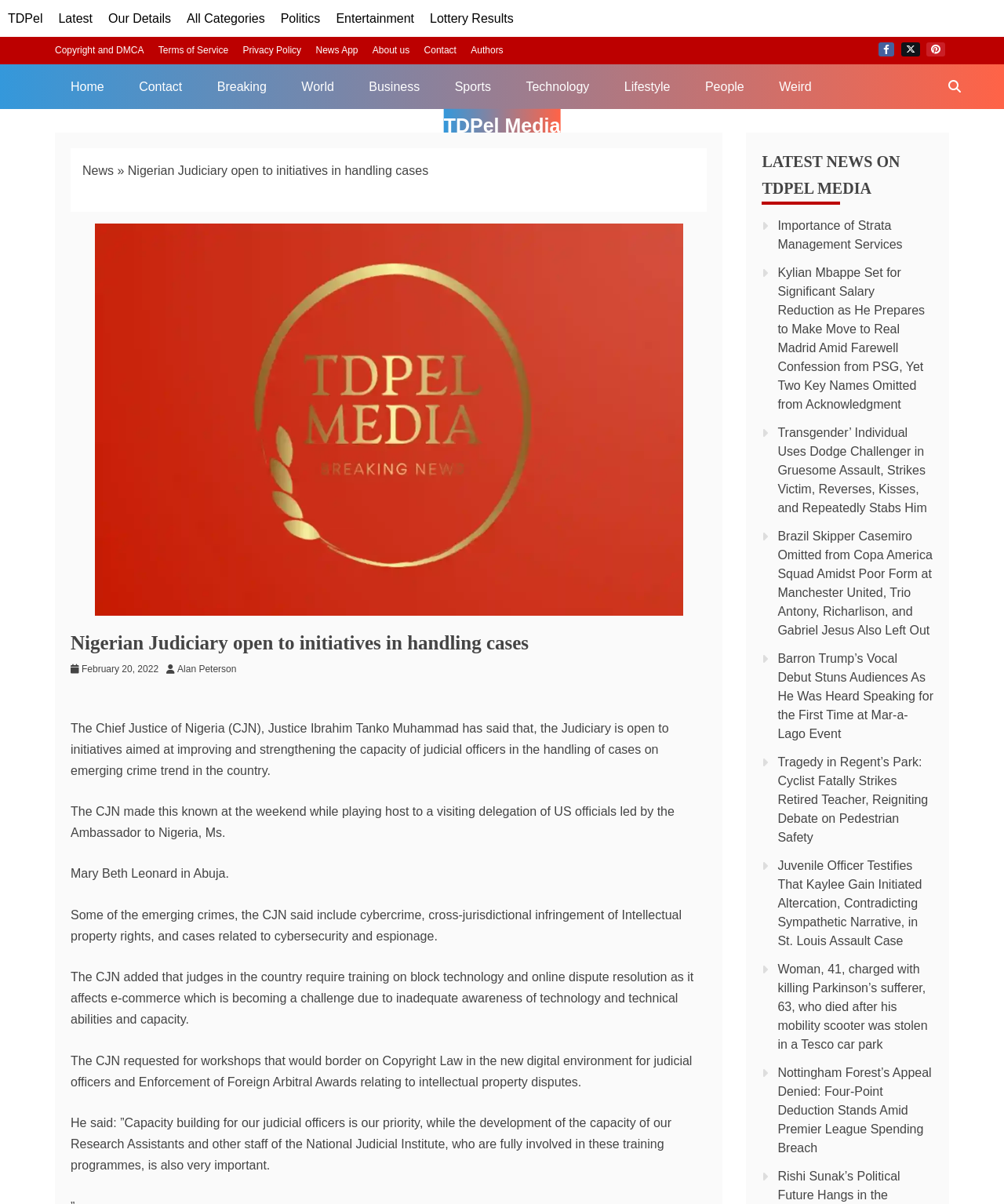Identify the coordinates of the bounding box for the element that must be clicked to accomplish the instruction: "Check the 'LATEST NEWS ON TDPEL MEDIA'".

[0.759, 0.123, 0.93, 0.17]